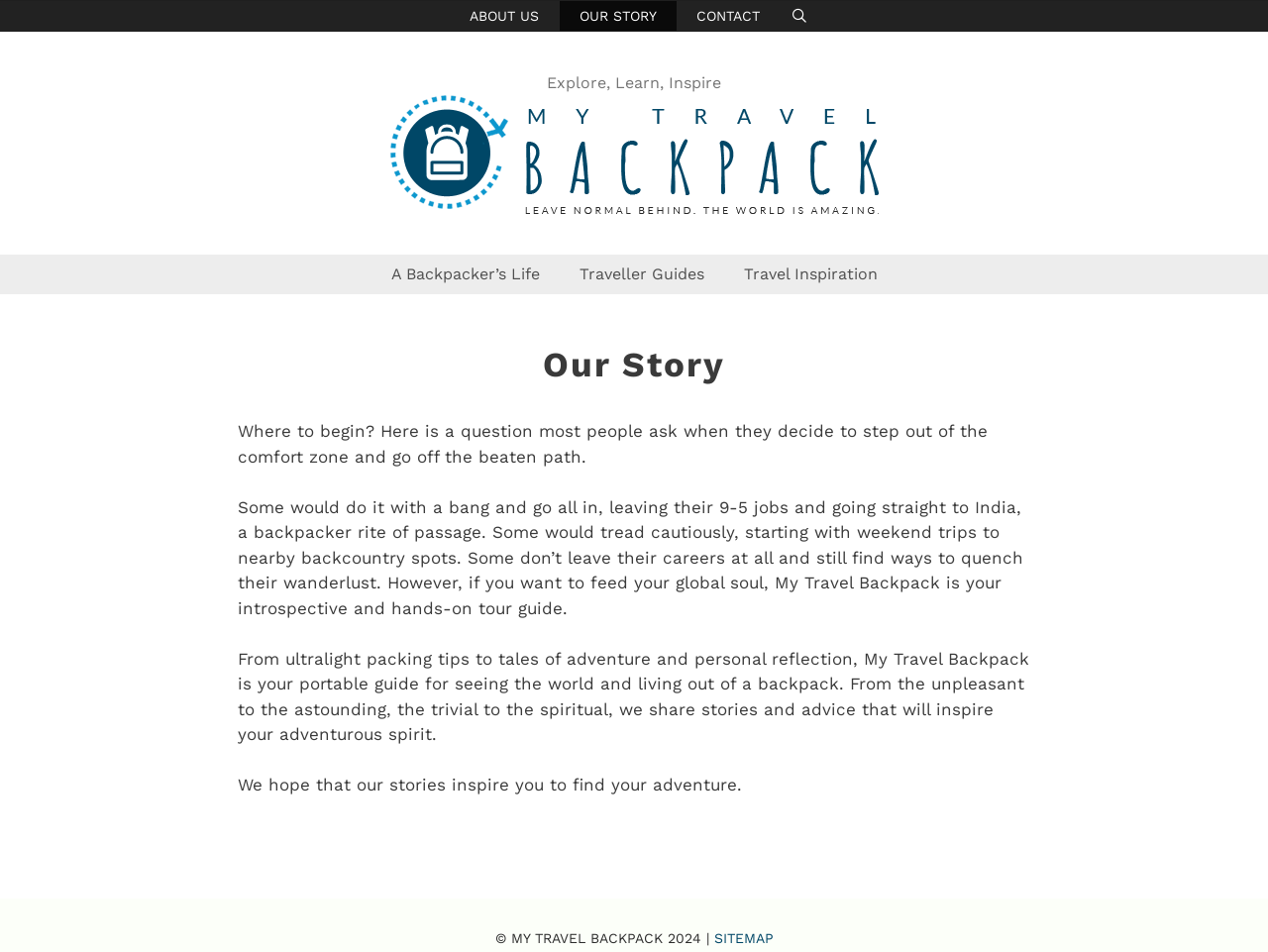Identify the bounding box coordinates for the UI element described as follows: May 12, 2023May 12, 2023. Use the format (top-left x, top-left y, bottom-right x, bottom-right y) and ensure all values are floating point numbers between 0 and 1.

None